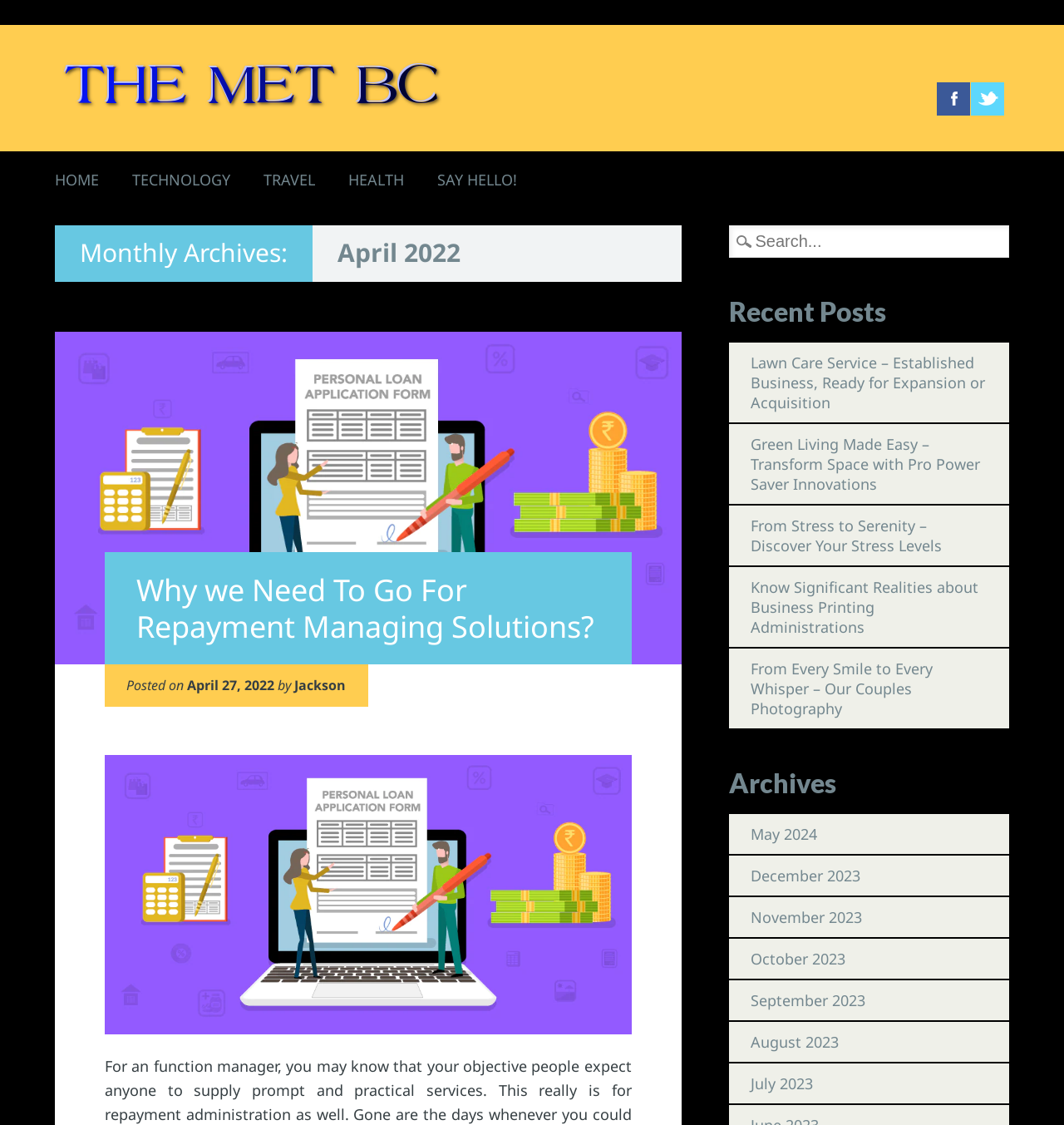Please determine the bounding box coordinates of the element to click on in order to accomplish the following task: "Check archives for May 2024". Ensure the coordinates are four float numbers ranging from 0 to 1, i.e., [left, top, right, bottom].

[0.706, 0.733, 0.768, 0.75]